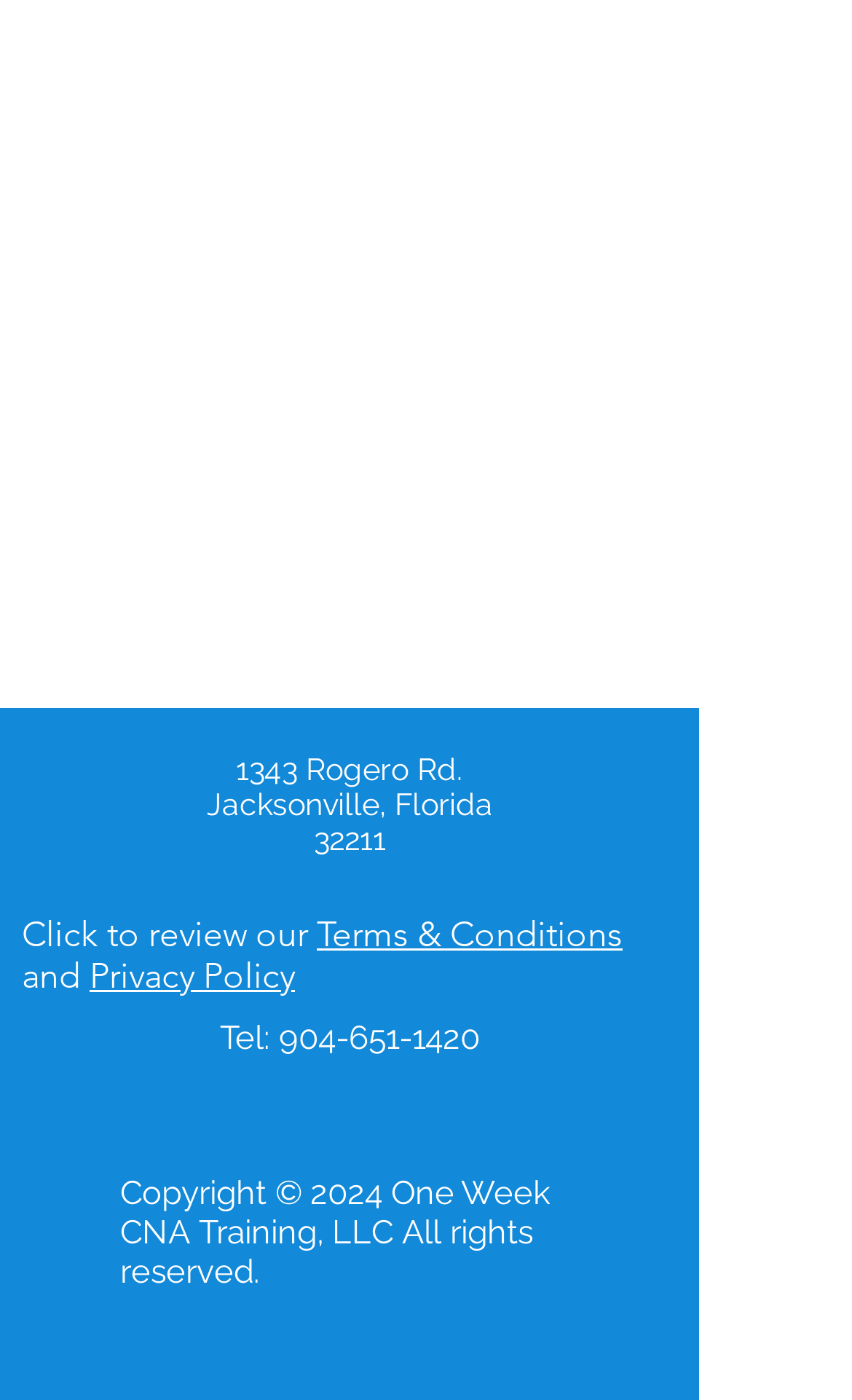Extract the bounding box coordinates of the UI element described: "Privacy Policy". Provide the coordinates in the format [left, top, right, bottom] with values ranging from 0 to 1.

[0.105, 0.682, 0.346, 0.712]